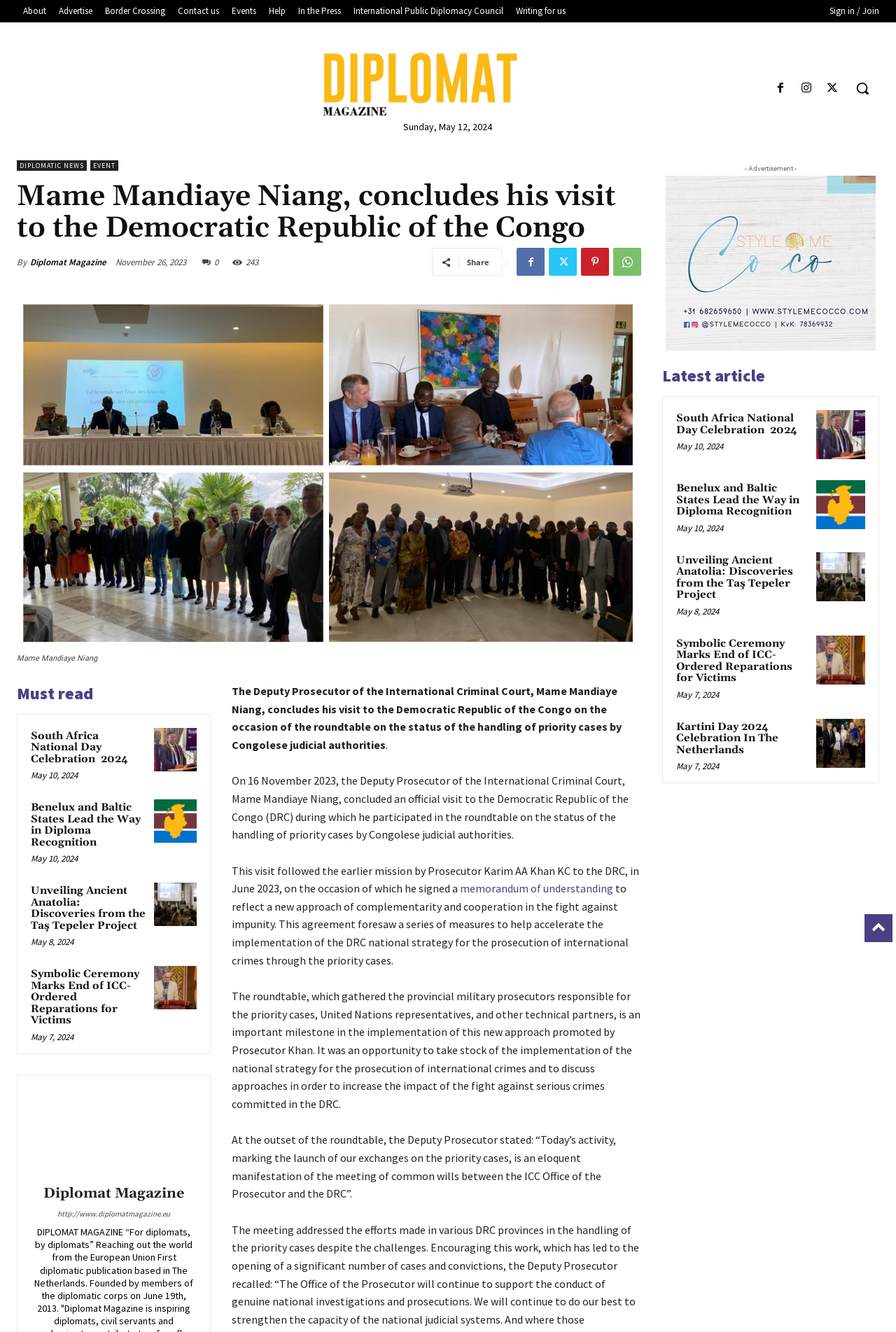What is the name of the magazine?
Give a comprehensive and detailed explanation for the question.

The answer can be found in the top-left corner of the webpage, where the logo and name of the magazine 'Diplomat Magazine' are displayed.